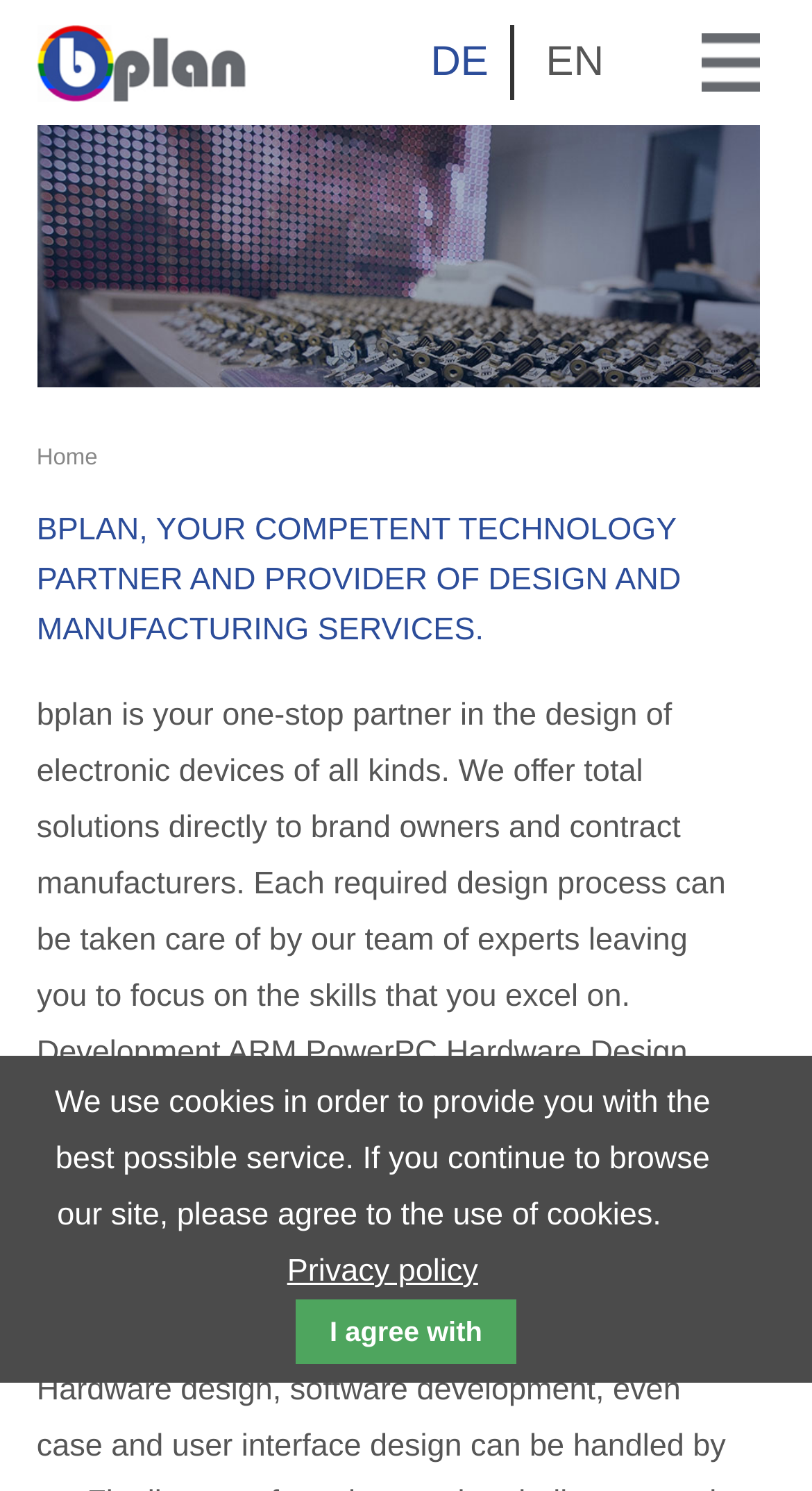Give a one-word or short-phrase answer to the following question: 
What is the purpose of the company?

Partner in electronic device design